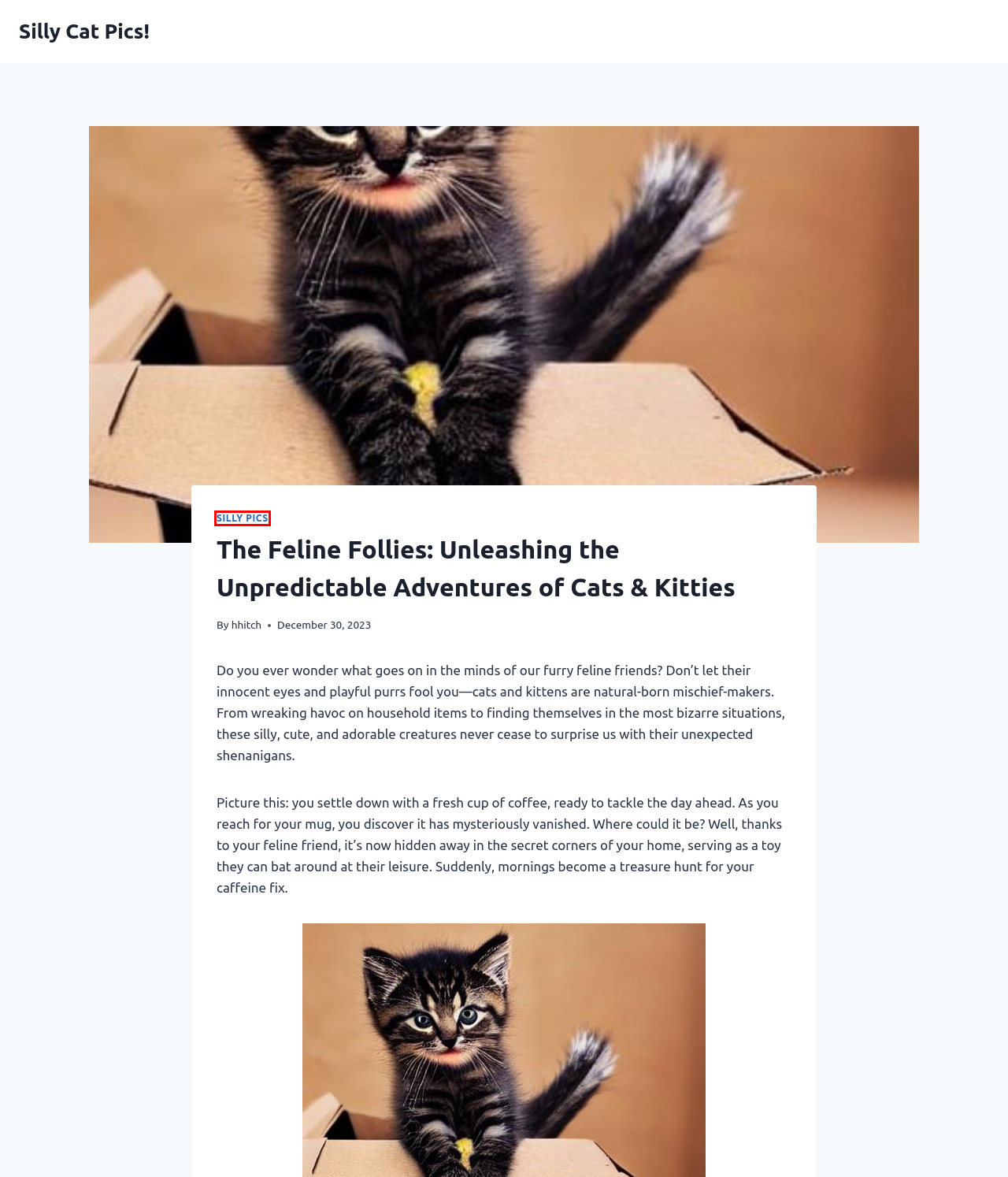You have a screenshot of a webpage with a red bounding box highlighting a UI element. Your task is to select the best webpage description that corresponds to the new webpage after clicking the element. Here are the descriptions:
A. Silly Pics – Silly Cat Pics!
B. Silly Cat Pics! – Just another WordPress site
C. Silly Shenanigans: Unveiling the Delightful Mischief of Feline Companions – Silly Cat Pics!
D. The Wild Adventures of Mischievous Kittens – Silly Cat Pics!
E. cats – Silly Cat Pics!
F. The Marvel of Cat-tastrophes – Silly Cat Pics!
G. adorable – Silly Cat Pics!
H. cute – Silly Cat Pics!

A